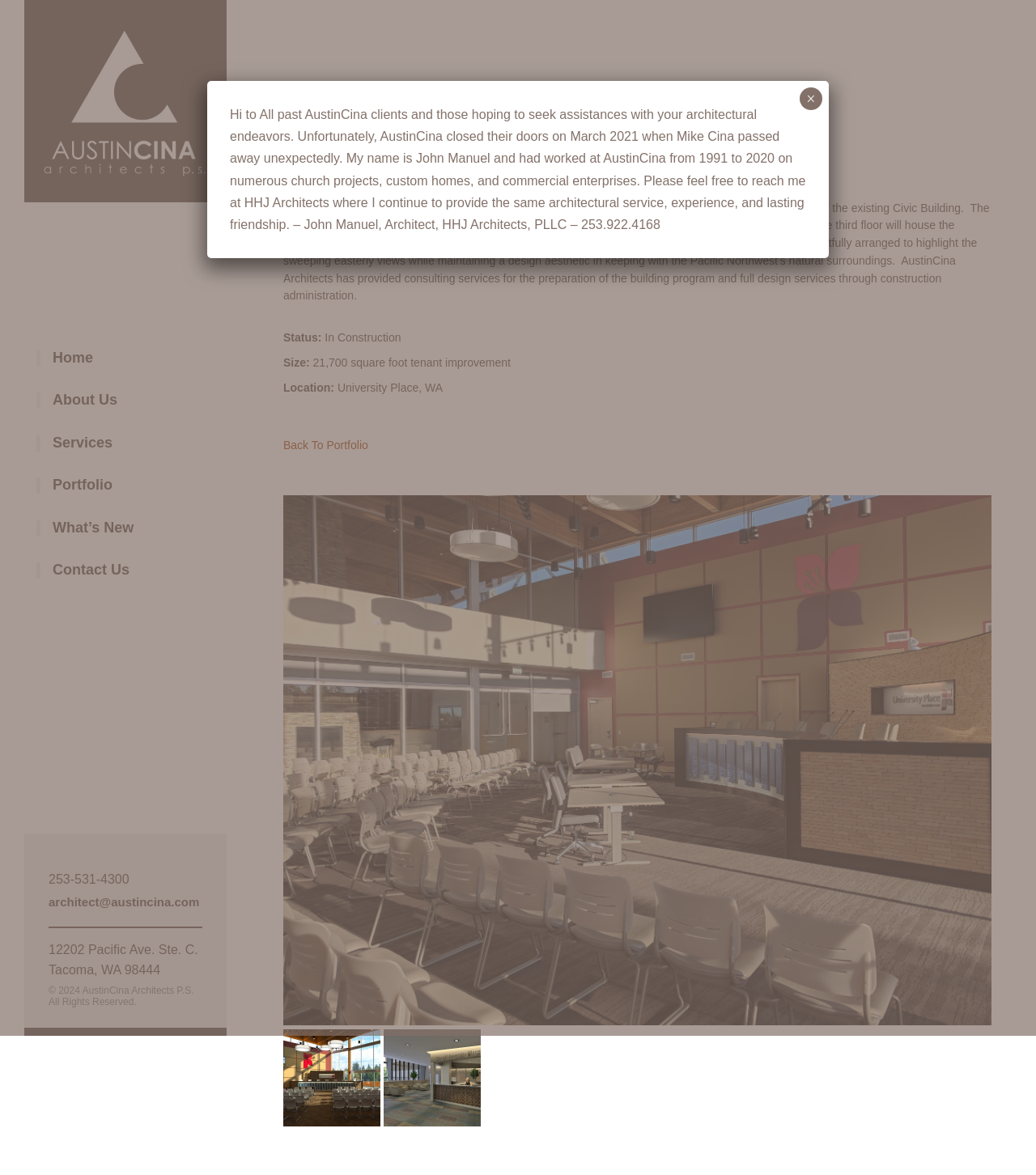Determine the bounding box coordinates of the area to click in order to meet this instruction: "Click the 'Back To Portfolio' link".

[0.273, 0.373, 0.355, 0.384]